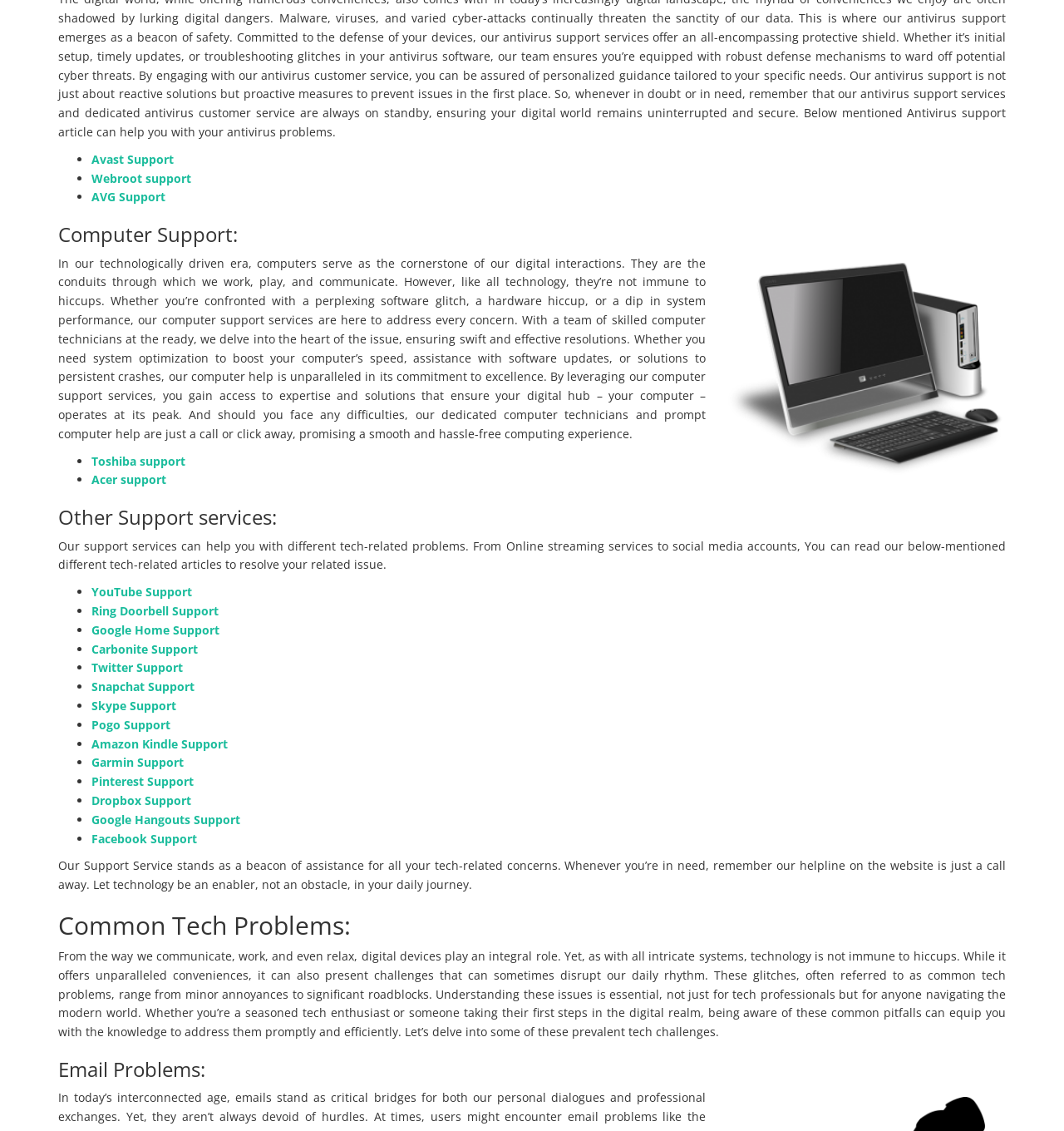Please indicate the bounding box coordinates of the element's region to be clicked to achieve the instruction: "Click the Subscribe button". Provide the coordinates as four float numbers between 0 and 1, i.e., [left, top, right, bottom].

None